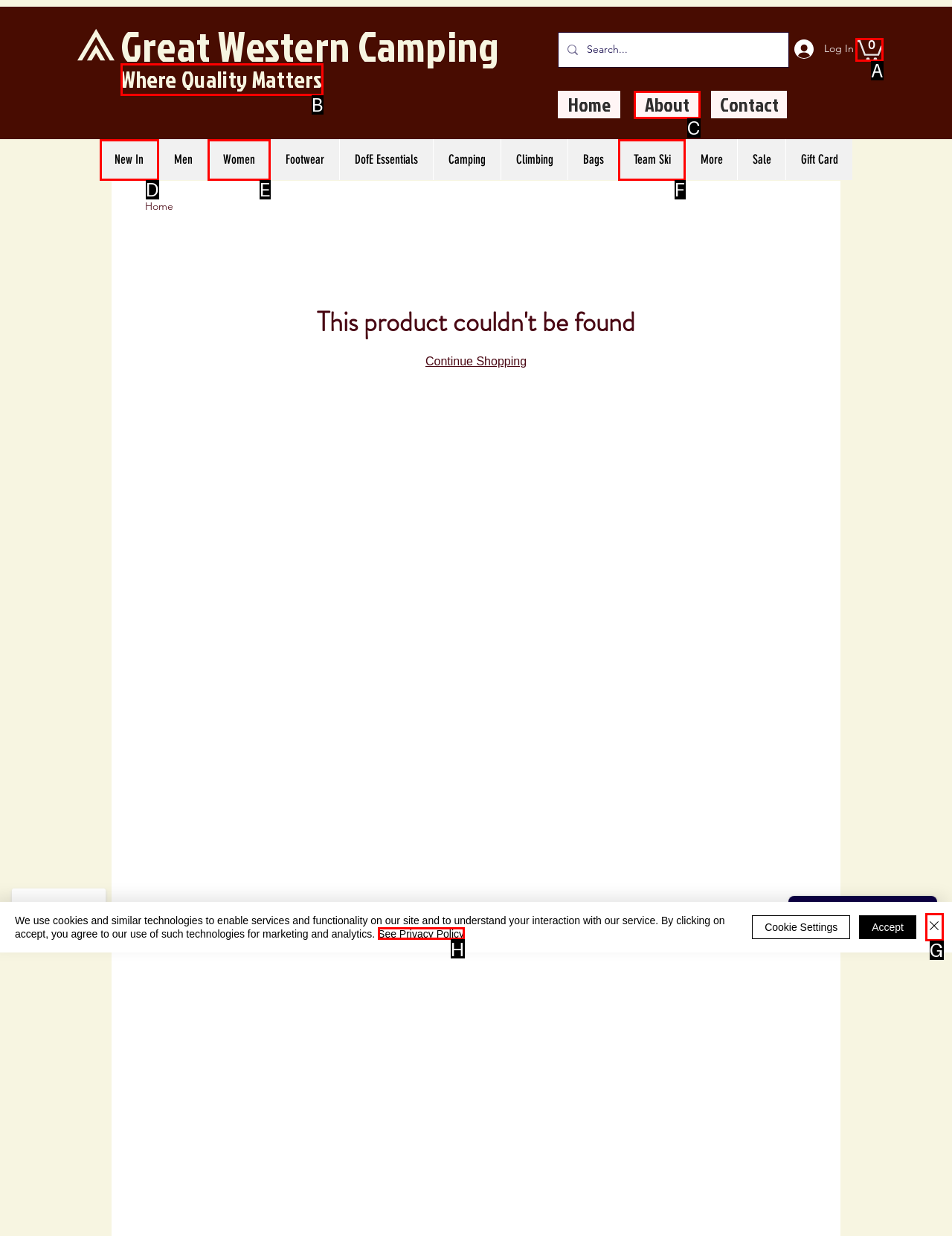Find the HTML element that suits the description: aria-label="Cart with items"
Indicate your answer with the letter of the matching option from the choices provided.

A